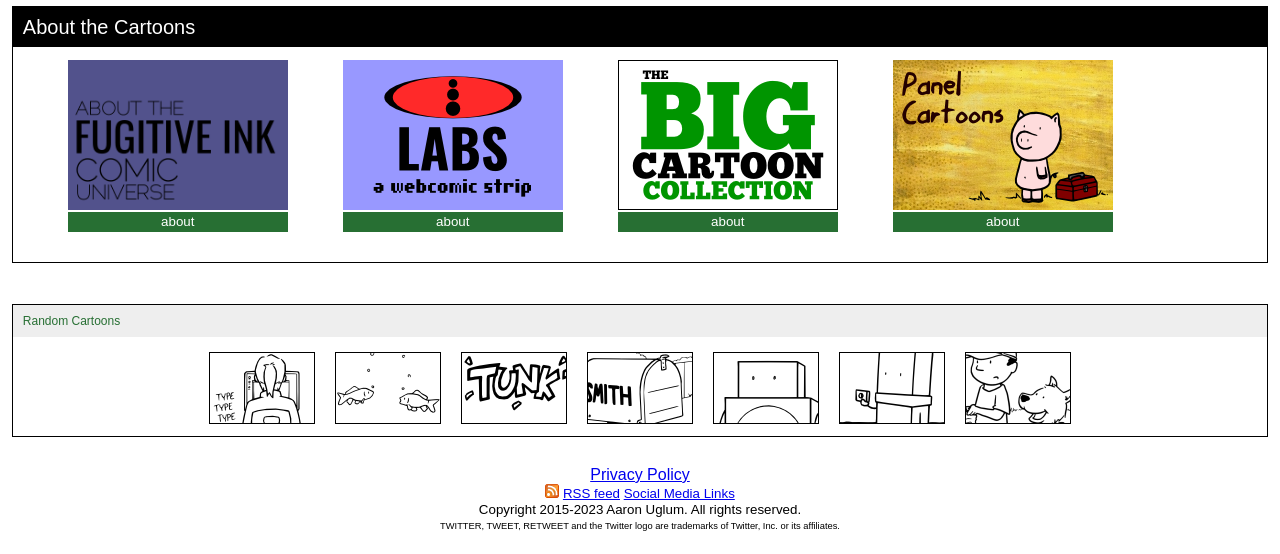What is the main topic of this webpage?
Give a one-word or short phrase answer based on the image.

Cartoons